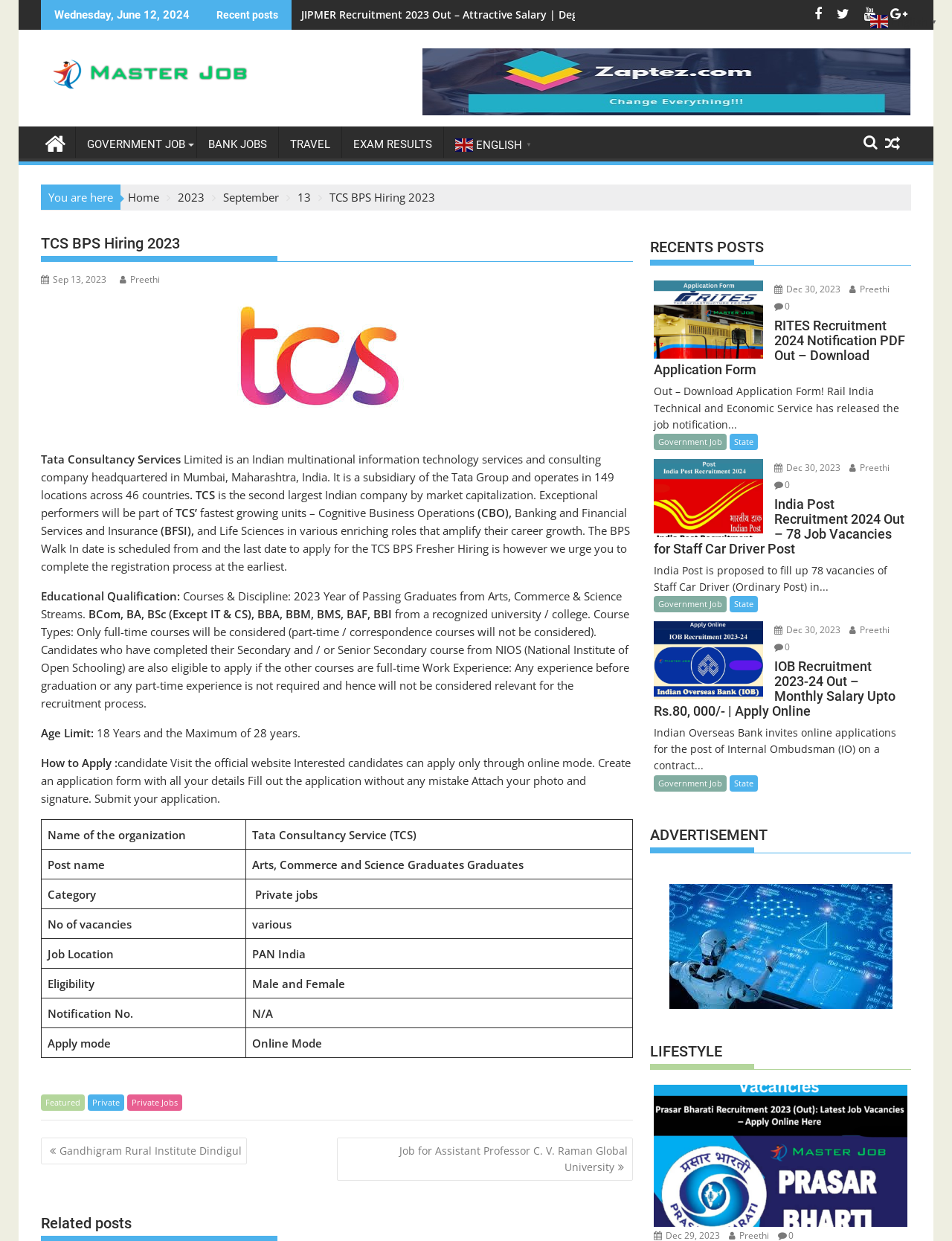Identify the bounding box coordinates for the region of the element that should be clicked to carry out the instruction: "Click on the 'GOVERNMENT JOB' link". The bounding box coordinates should be four float numbers between 0 and 1, i.e., [left, top, right, bottom].

[0.08, 0.102, 0.206, 0.131]